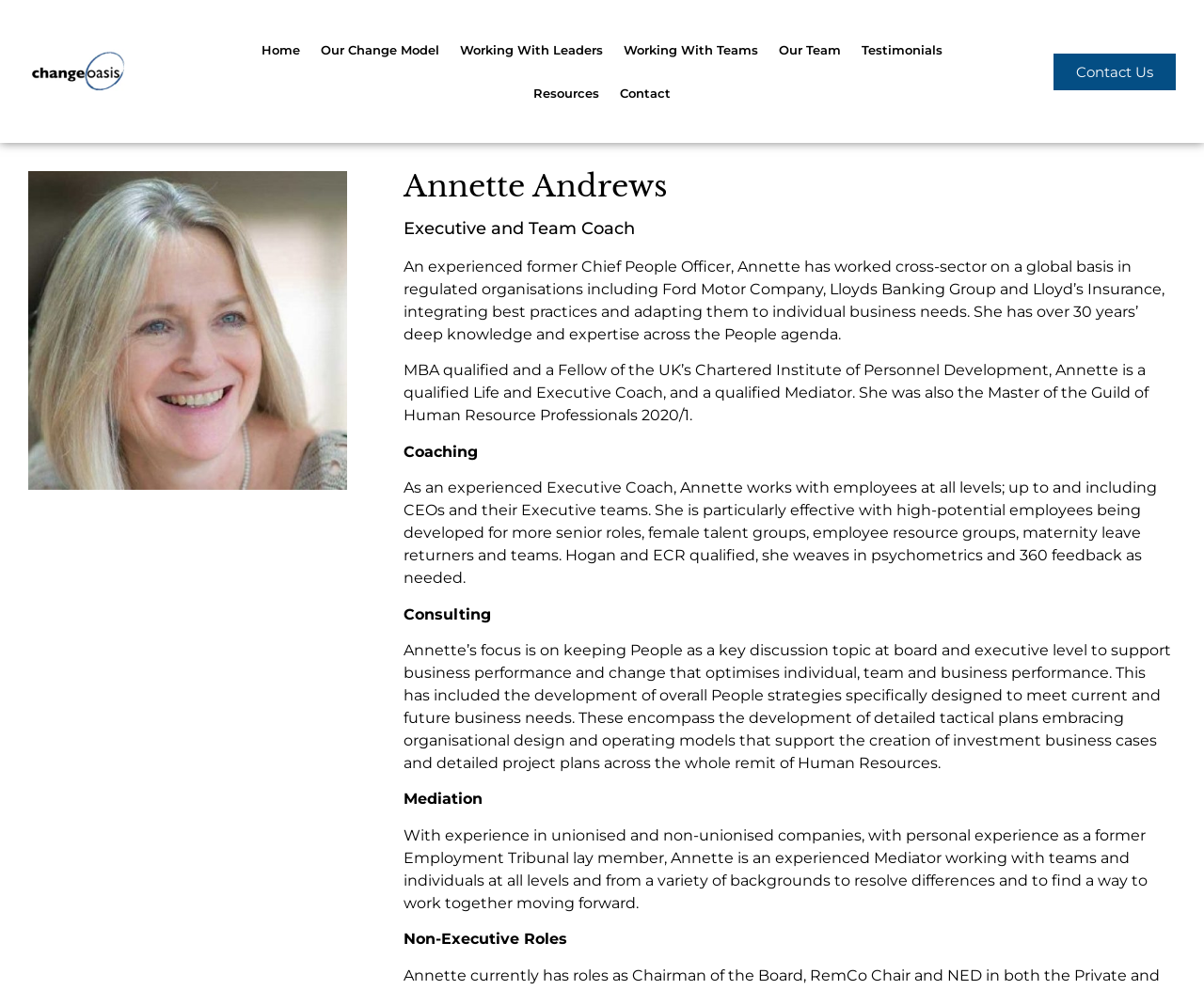Locate the bounding box coordinates of the element that should be clicked to execute the following instruction: "Read more about Working With Leaders".

[0.373, 0.028, 0.509, 0.072]